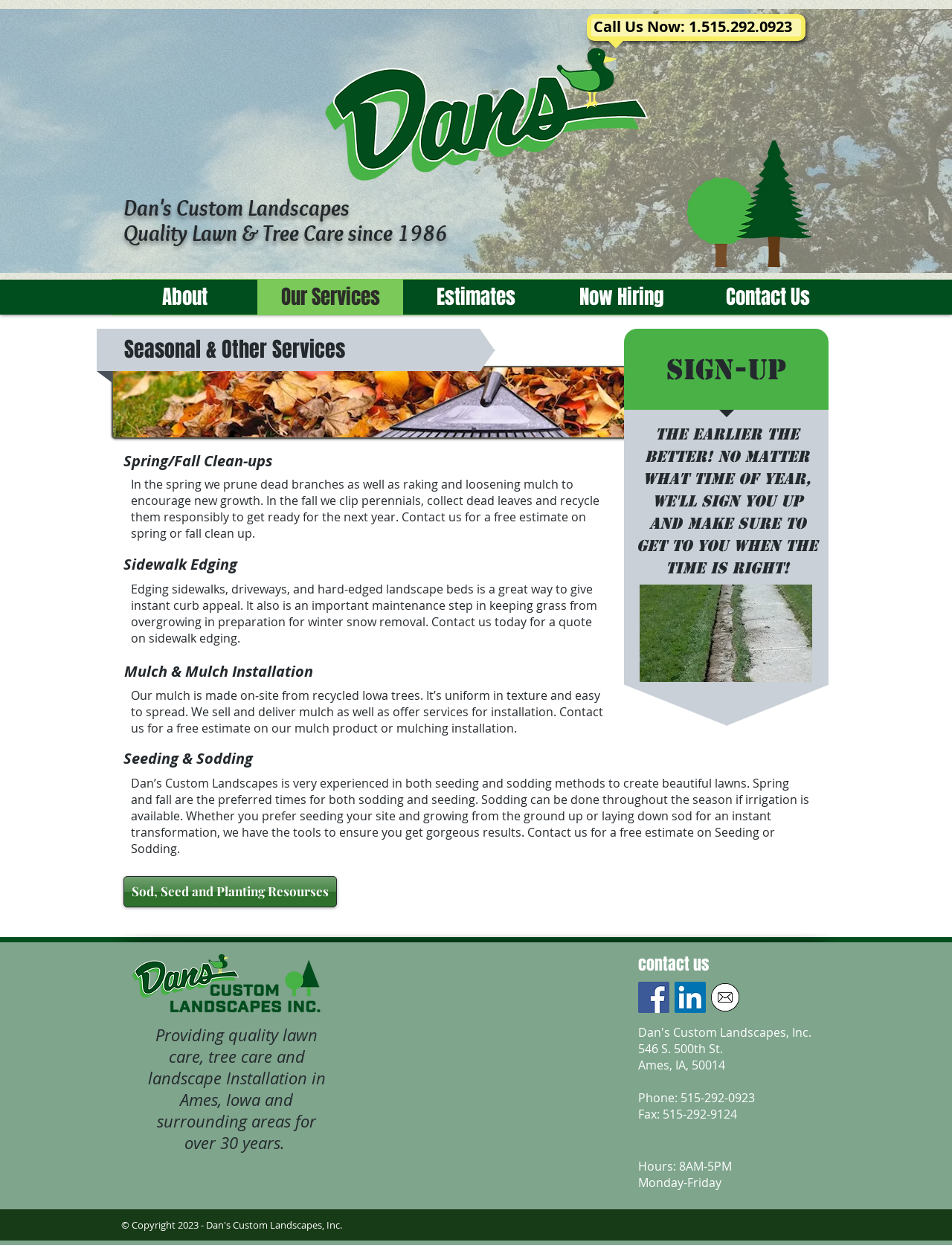Find the bounding box coordinates of the area to click in order to follow the instruction: "View the 'Seasonal & Other Services' section".

[0.13, 0.268, 0.504, 0.293]